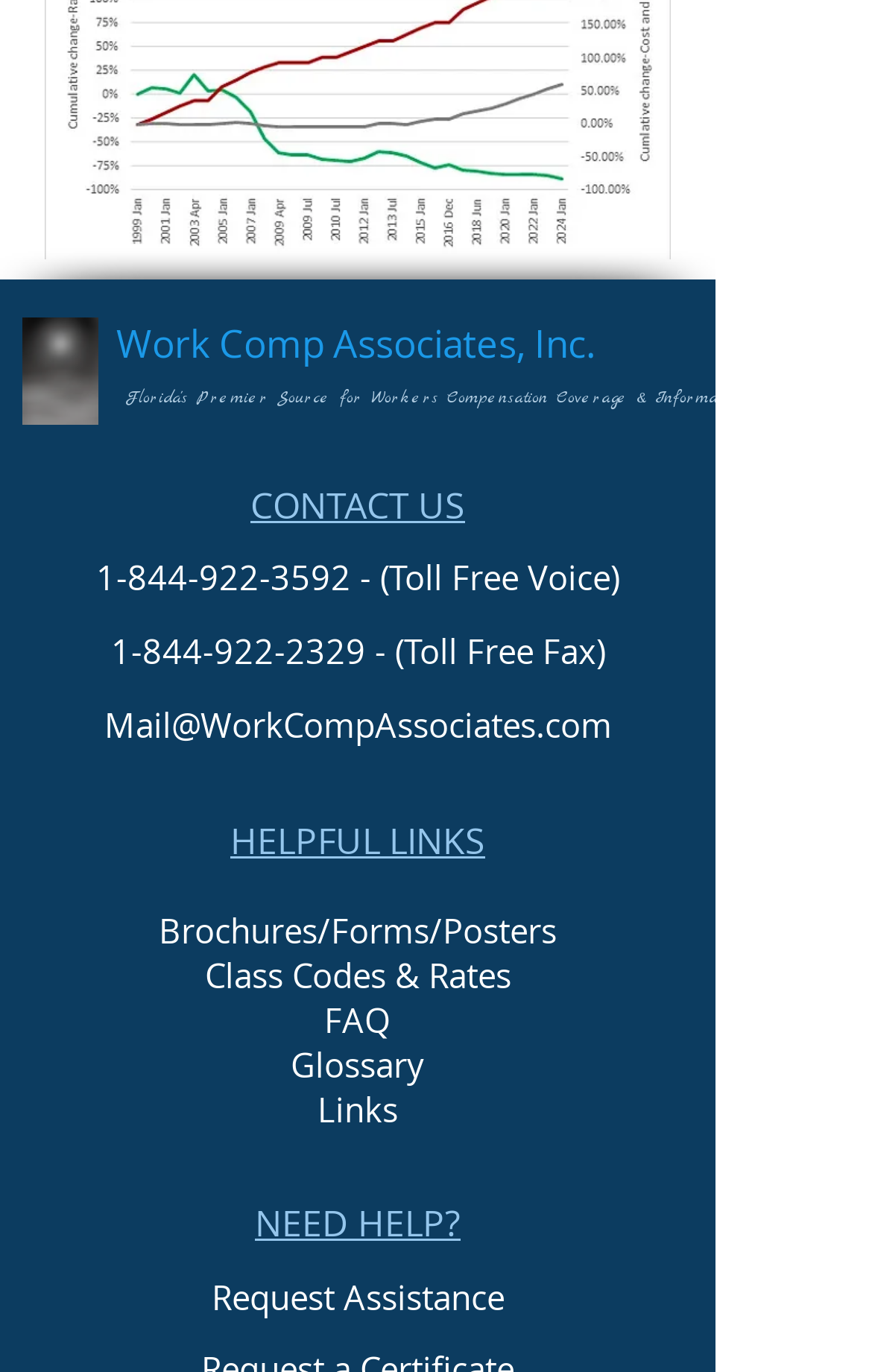Please reply with a single word or brief phrase to the question: 
What is the email address?

Mail@WorkCompAssociates.com